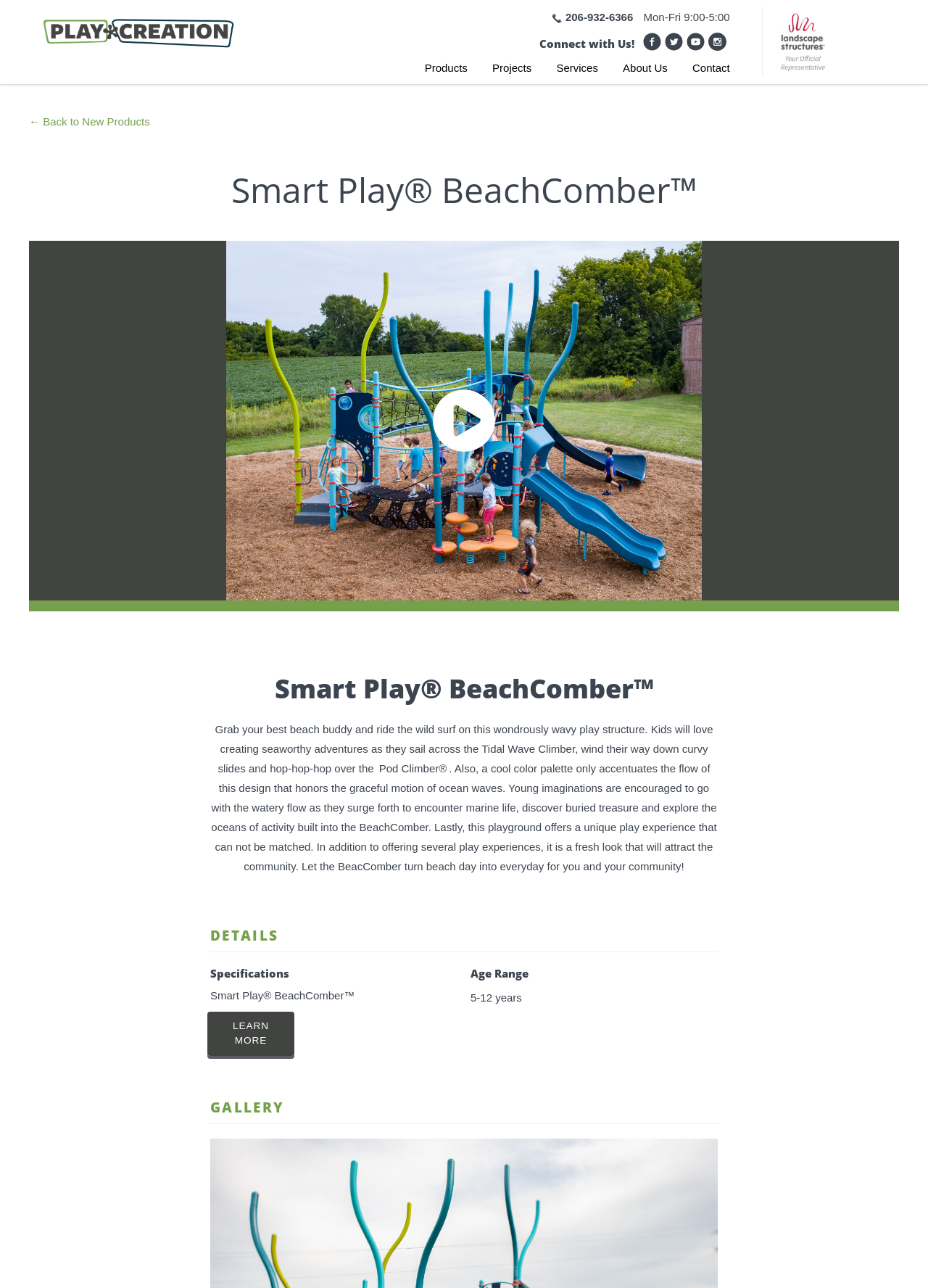Please determine the bounding box coordinates of the clickable area required to carry out the following instruction: "Connect with Us on social media". The coordinates must be four float numbers between 0 and 1, represented as [left, top, right, bottom].

[0.693, 0.023, 0.716, 0.046]